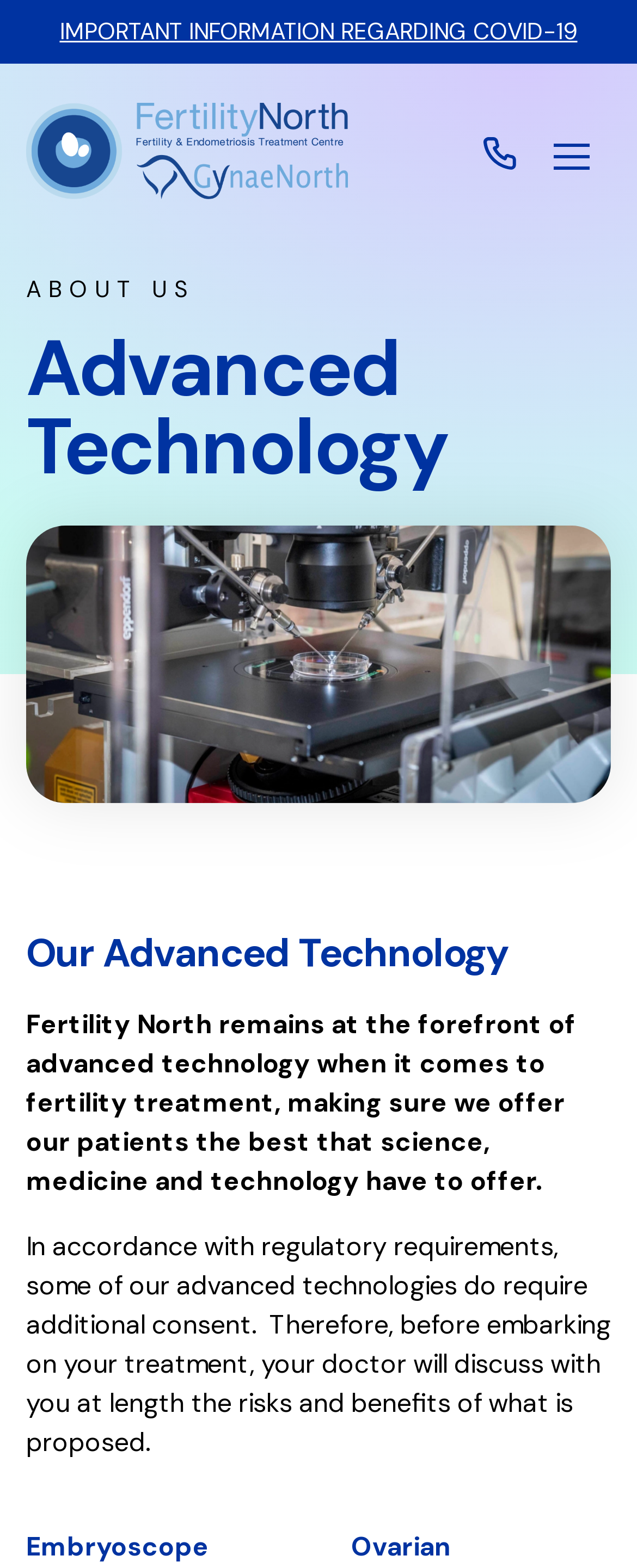What is the purpose of discussing advanced technologies with doctors?
Based on the image content, provide your answer in one word or a short phrase.

To discuss risks and benefits